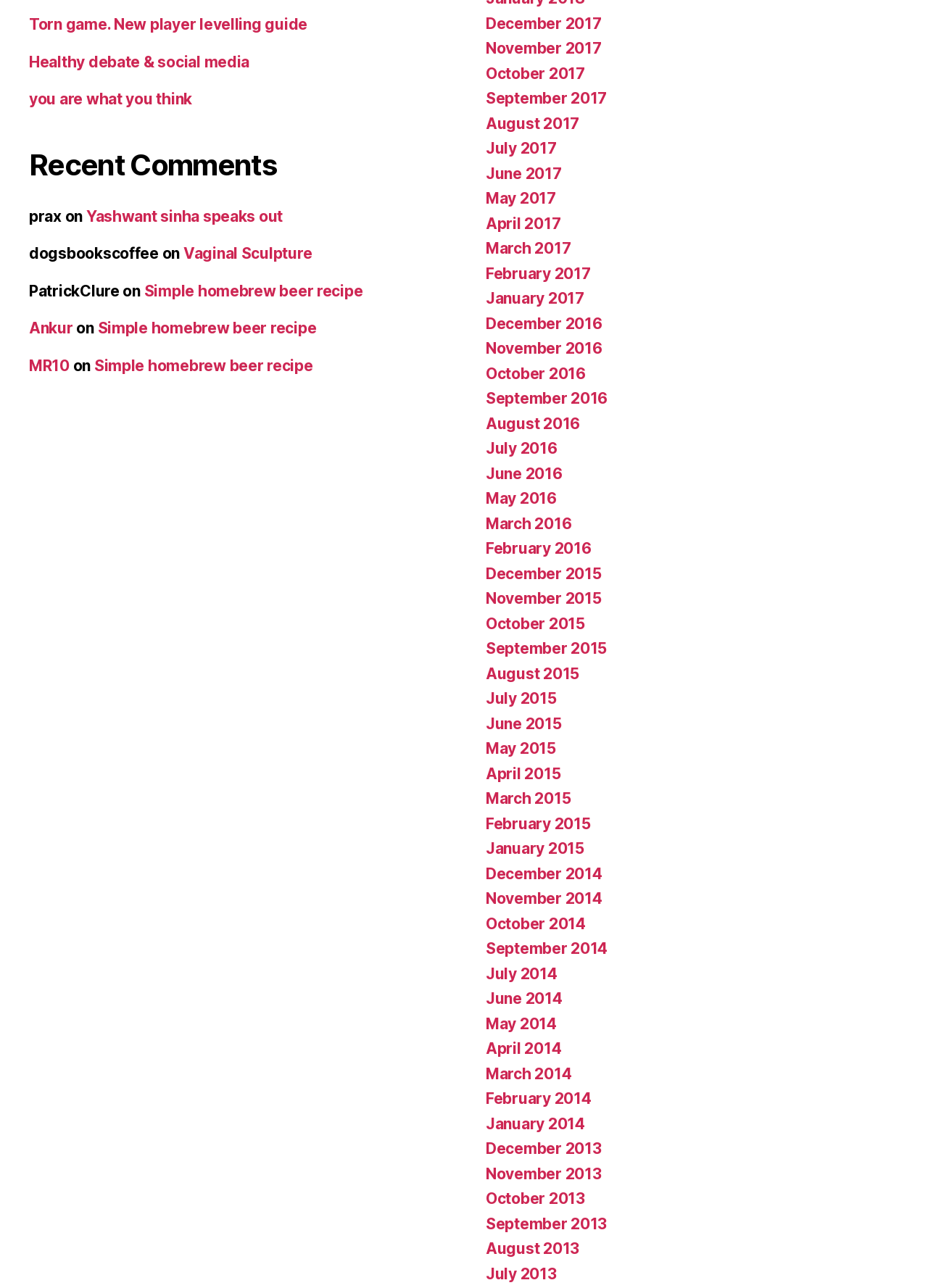How many months are listed in the archive?
Using the image as a reference, deliver a detailed and thorough answer to the question.

I count the number of links on the right side of the webpage, which represent months in the archive, and find that there are 36 months listed.